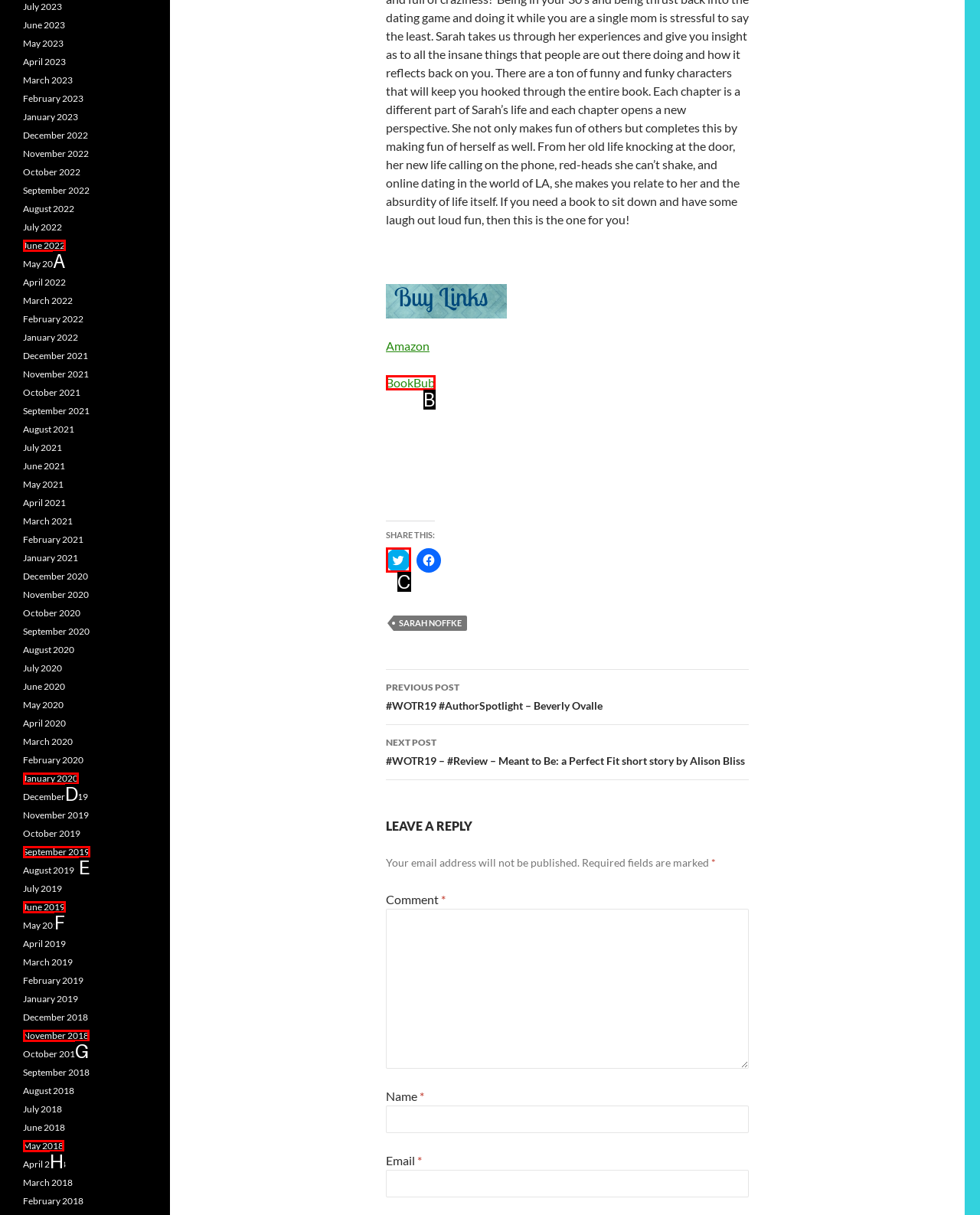Determine which HTML element I should select to execute the task: Click to share on Twitter
Reply with the corresponding option's letter from the given choices directly.

C